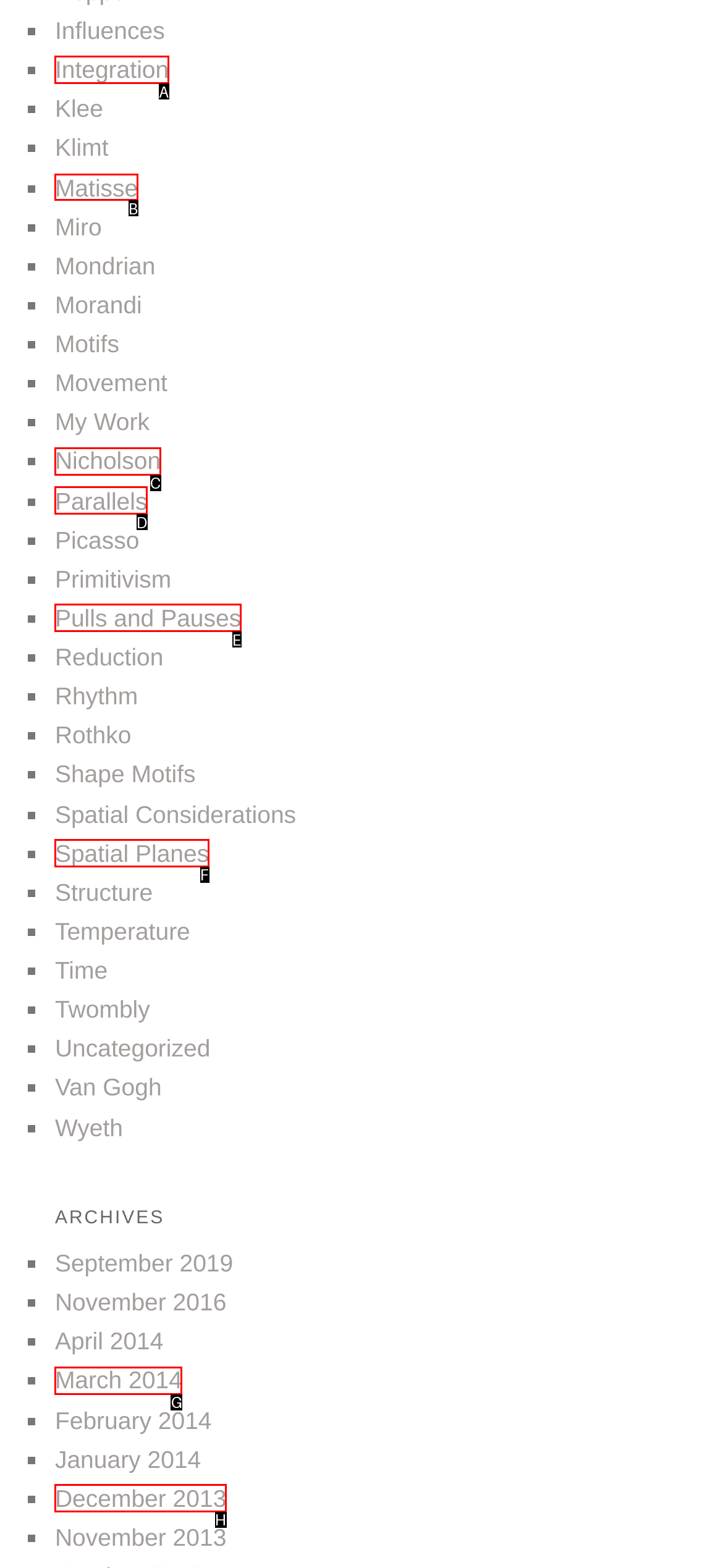Choose the correct UI element to click for this task: Explore Matisse Answer using the letter from the given choices.

B